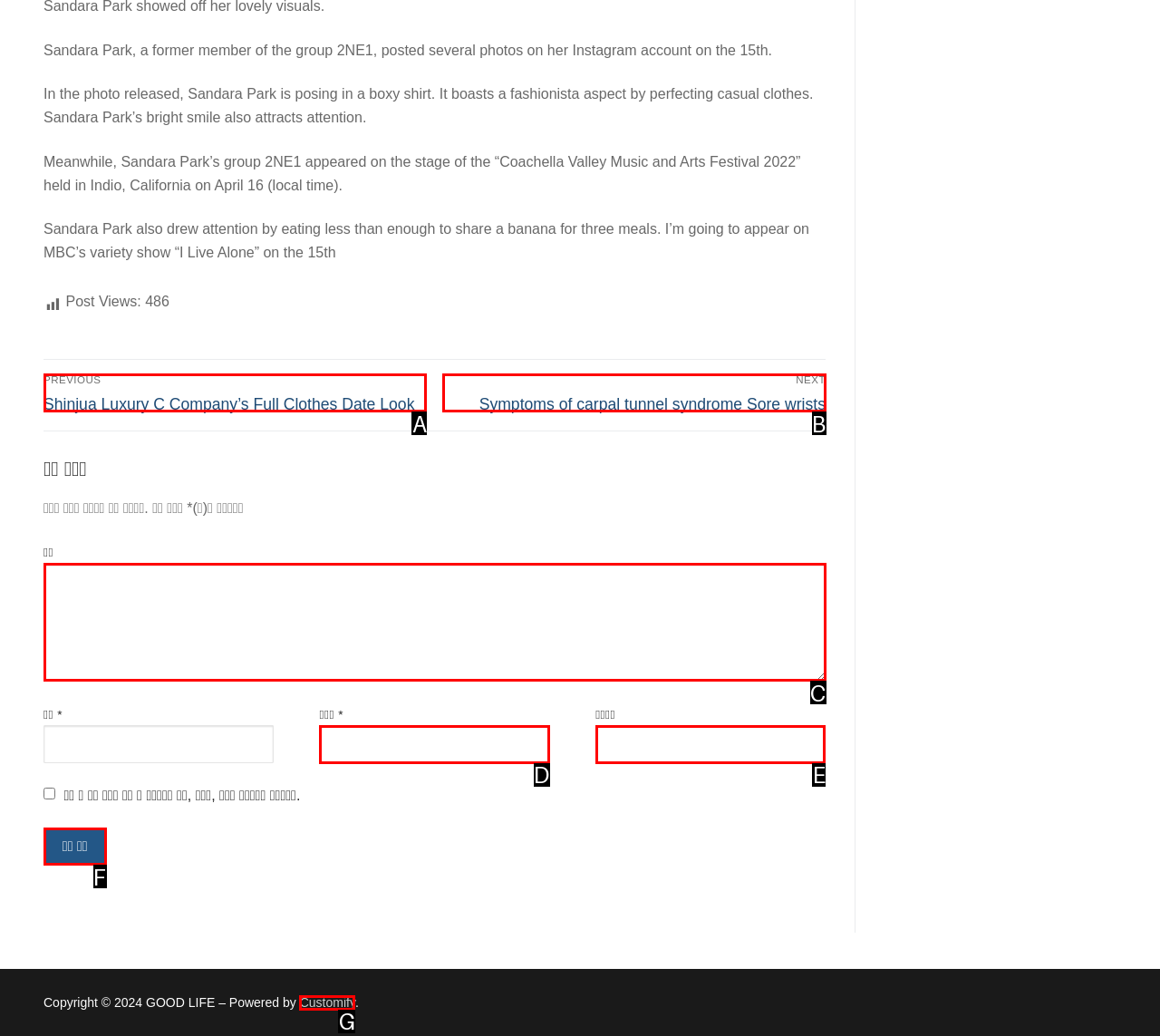Point out the option that best suits the description: parent_node: 이메일 * aria-describedby="email-notes" name="email"
Indicate your answer with the letter of the selected choice.

D